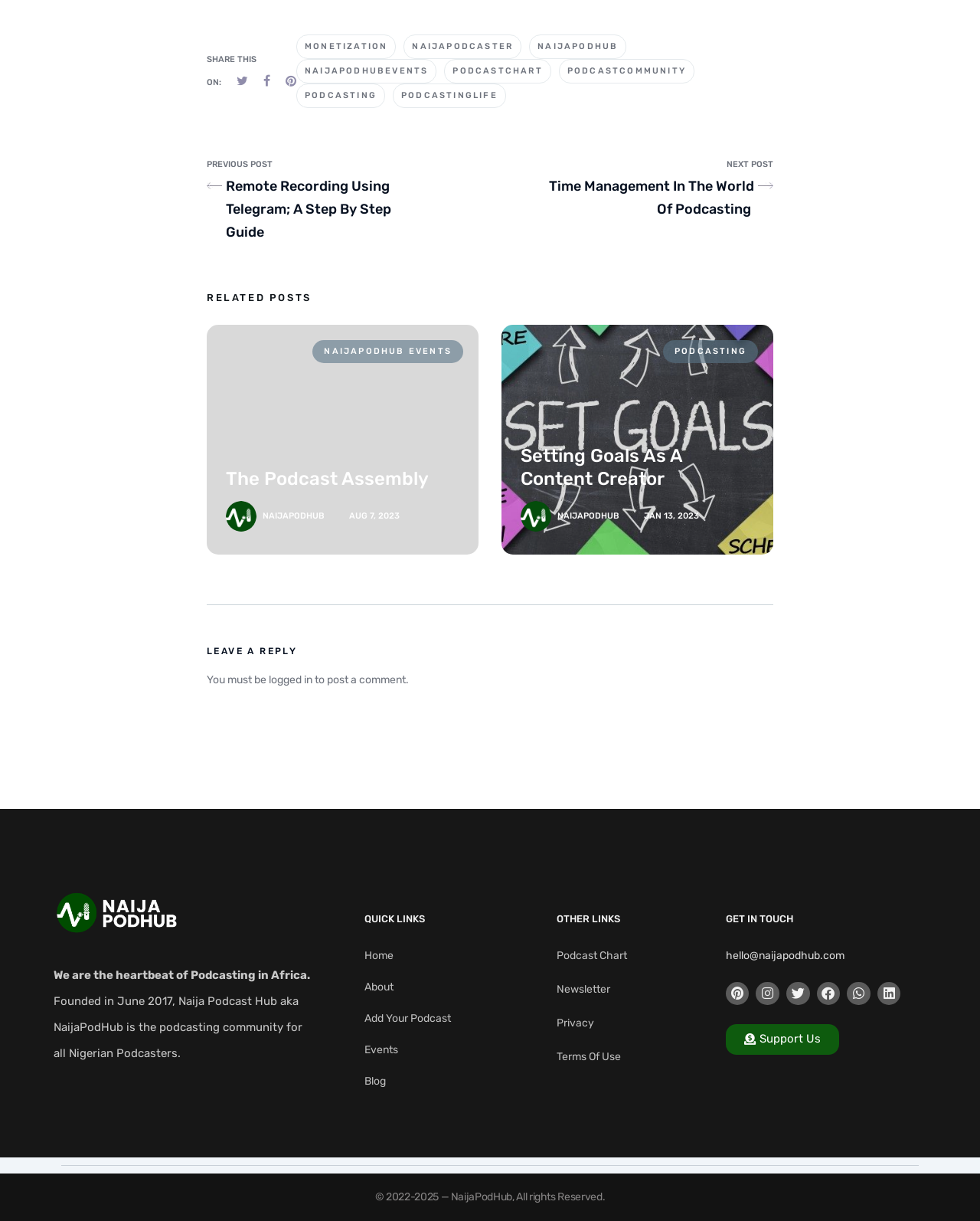What is the website's purpose?
Give a detailed response to the question by analyzing the screenshot.

Based on the webpage content, it appears that the website is a community for podcasters, providing resources and information related to podcasting. The website has sections for blog posts, events, and quick links, suggesting that it is a hub for podcasters to connect and share information.